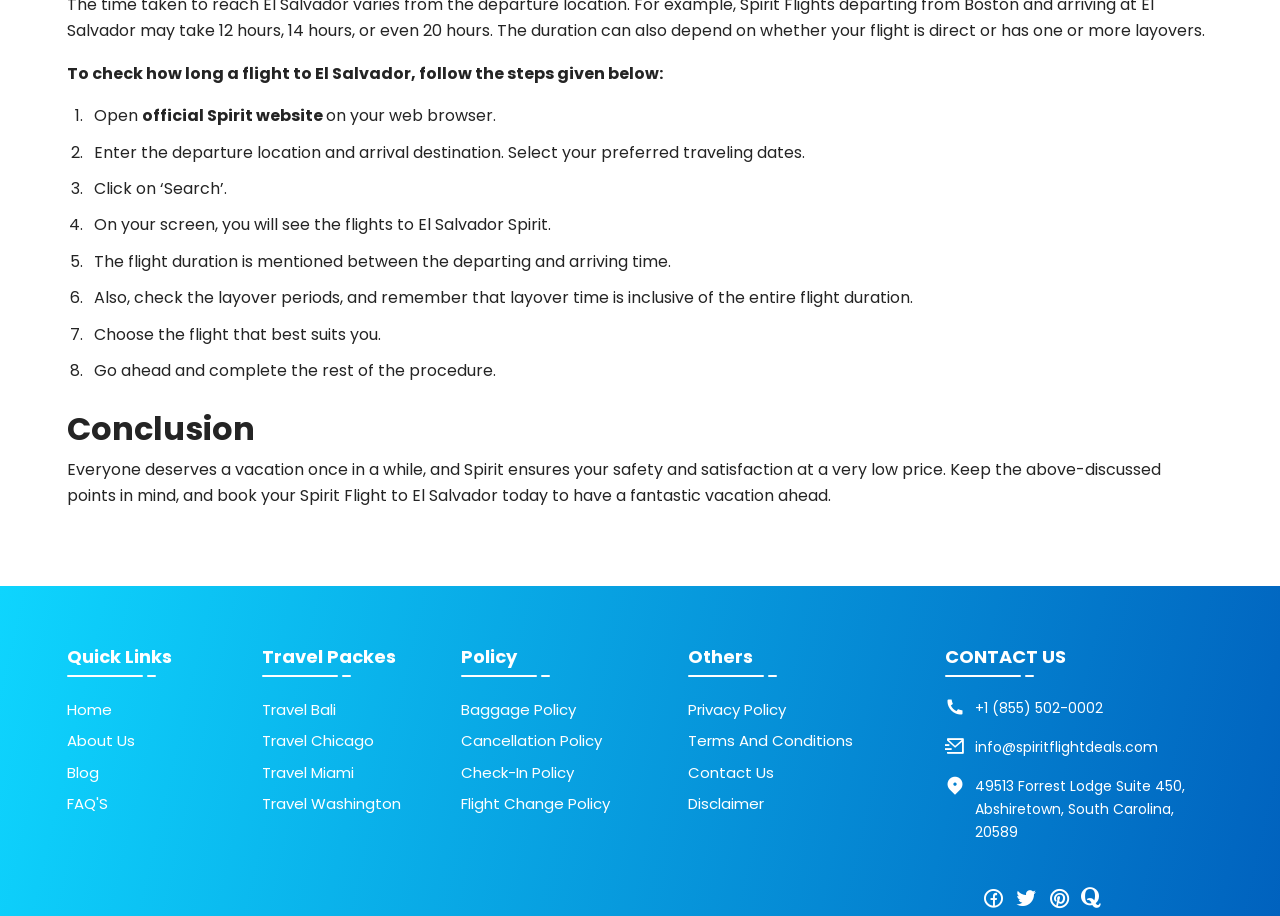Can you find the bounding box coordinates for the element that needs to be clicked to execute this instruction: "Choose the flight that best suits you"? The coordinates should be given as four float numbers between 0 and 1, i.e., [left, top, right, bottom].

[0.073, 0.352, 0.298, 0.377]